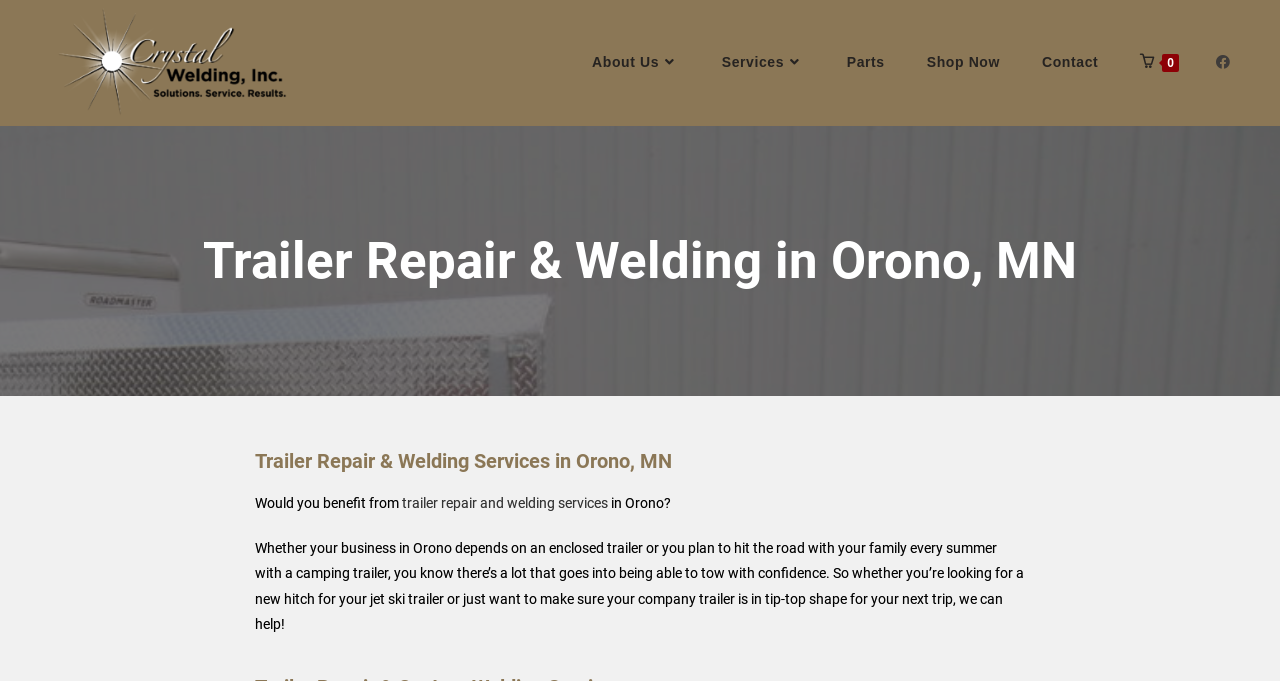What is the name of the company?
Please give a detailed and elaborate answer to the question.

The company name is mentioned in the link 'Crystal Welding' which is located at the top left corner of the webpage, and also in the image with the same name.